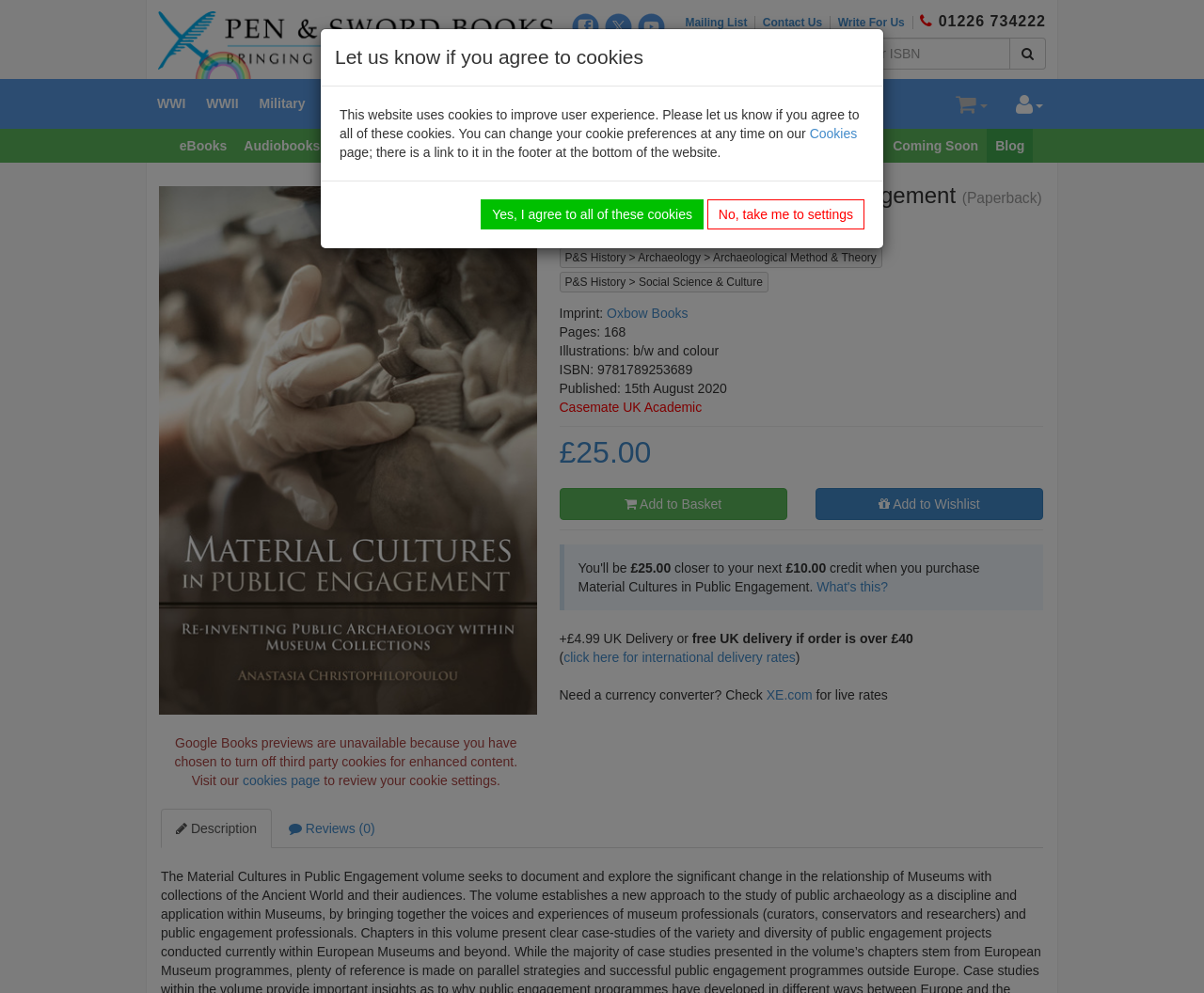Identify the bounding box coordinates for the element you need to click to achieve the following task: "View Material Cultures in Public Engagement book details". The coordinates must be four float values ranging from 0 to 1, formatted as [left, top, right, bottom].

[0.132, 0.187, 0.446, 0.72]